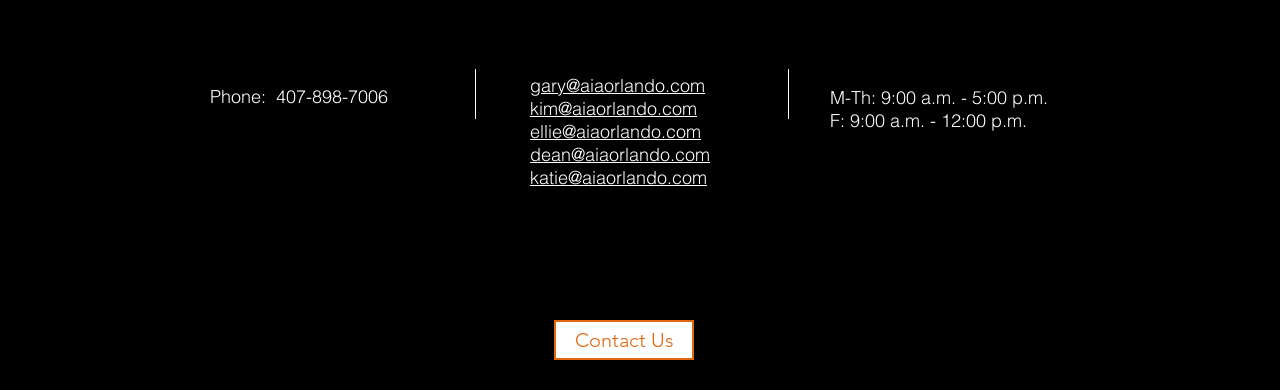Determine the bounding box coordinates of the section to be clicked to follow the instruction: "Send an email to Gary". The coordinates should be given as four float numbers between 0 and 1, formatted as [left, top, right, bottom].

[0.414, 0.192, 0.551, 0.249]